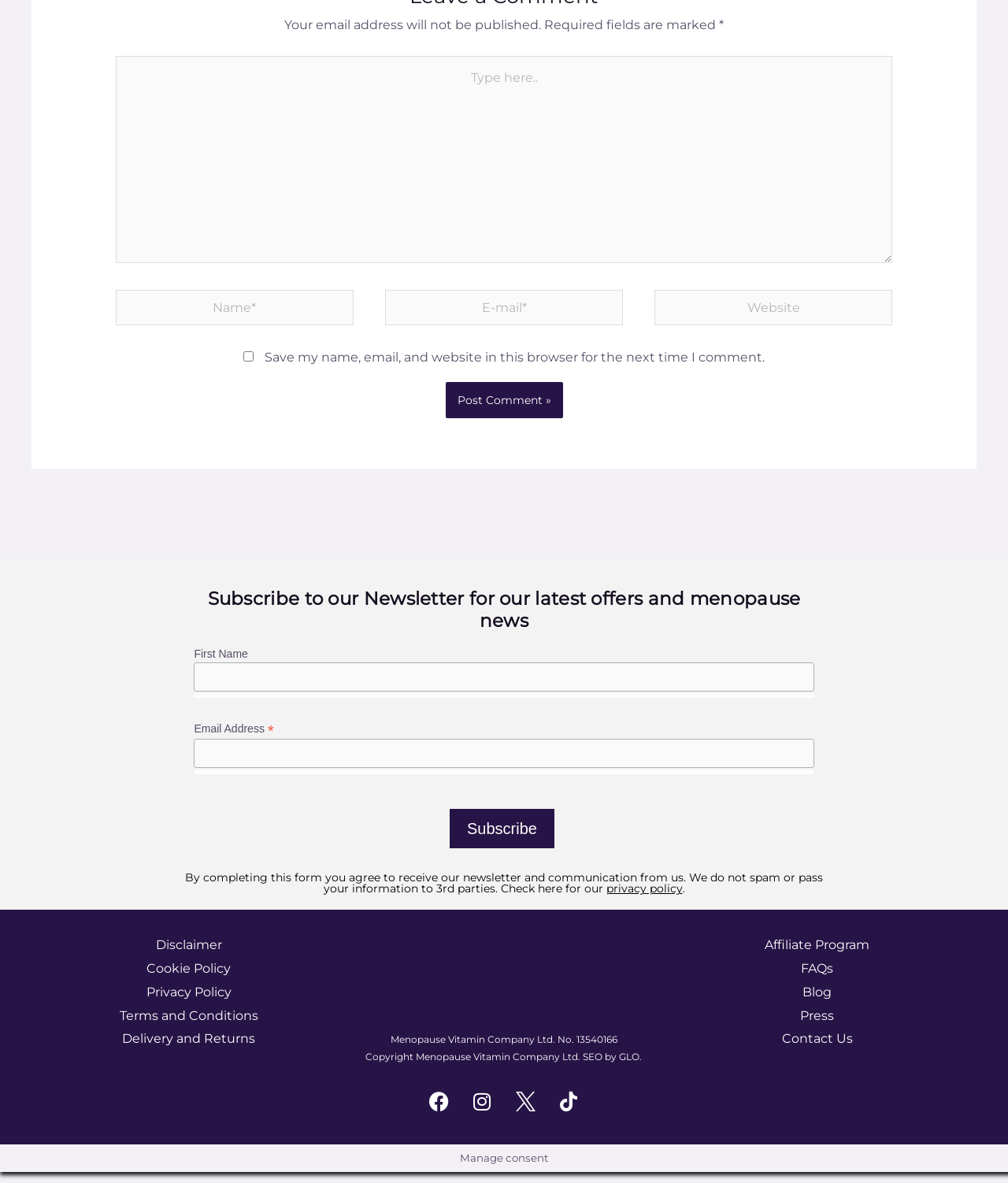Respond to the question below with a single word or phrase:
How many buttons are there on the webpage?

2